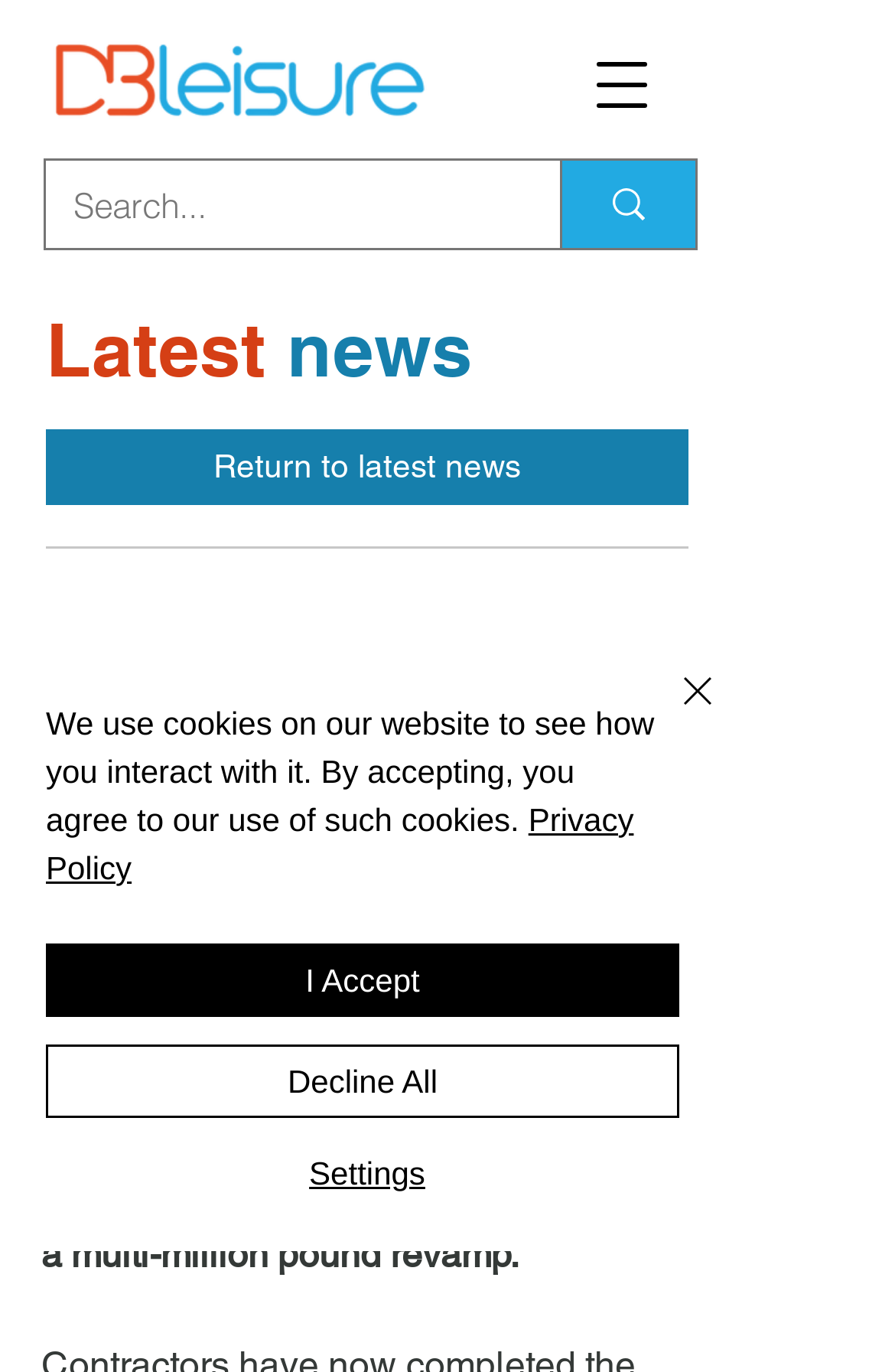Can you provide the bounding box coordinates for the element that should be clicked to implement the instruction: "Click on DB Leisure Logo"?

[0.044, 0.02, 0.492, 0.104]